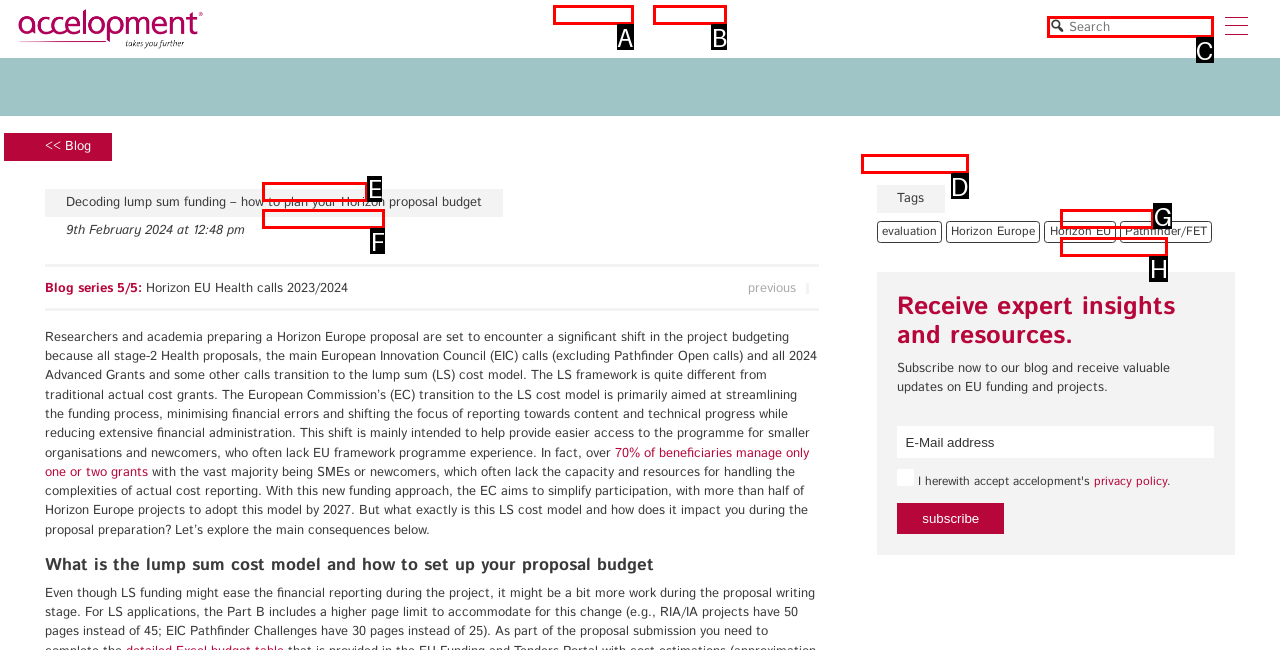Determine which UI element you should click to perform the task: Click to publish the comment
Provide the letter of the correct option from the given choices directly.

None